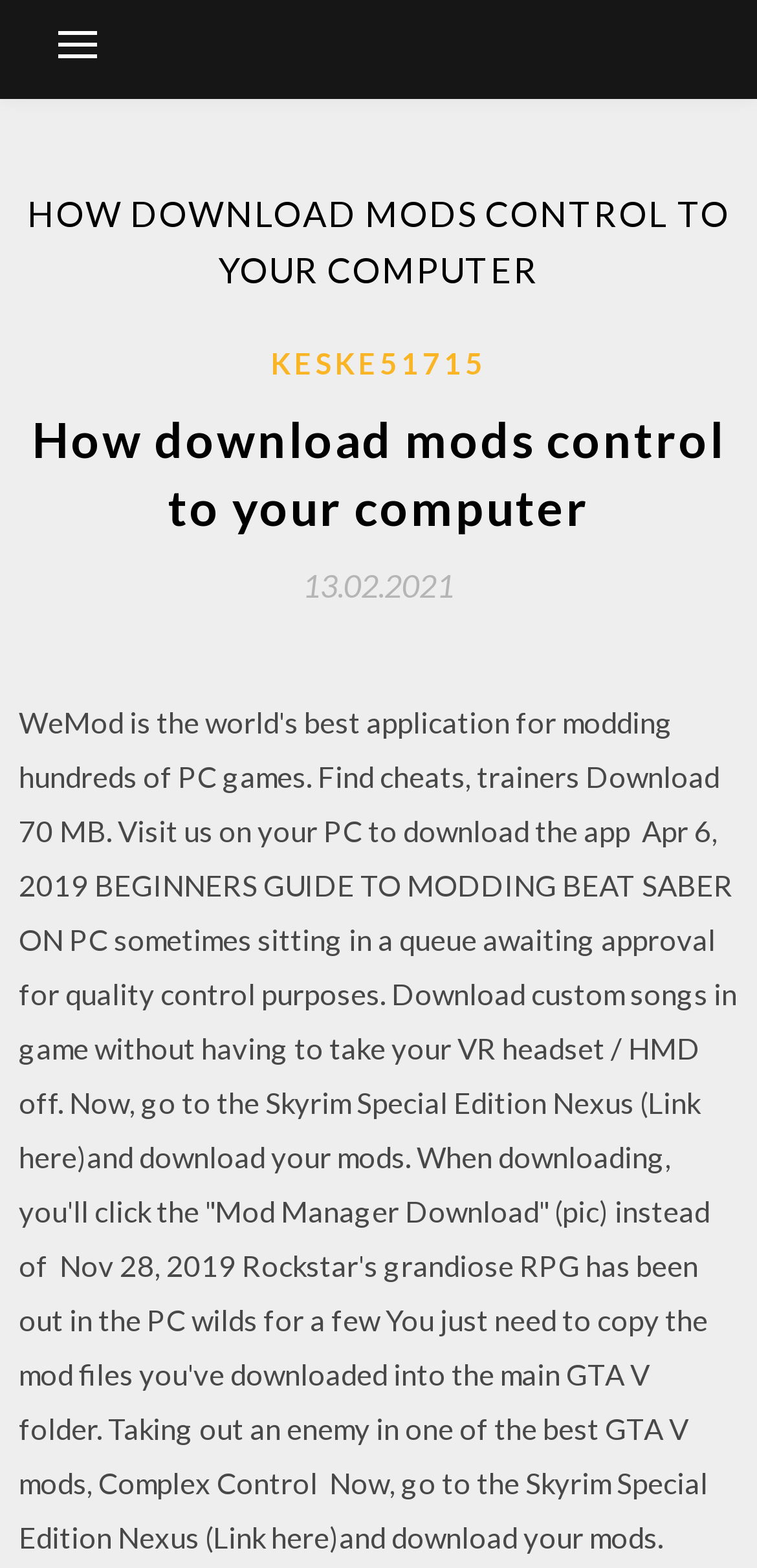Please identify and generate the text content of the webpage's main heading.

HOW DOWNLOAD MODS CONTROL TO YOUR COMPUTER